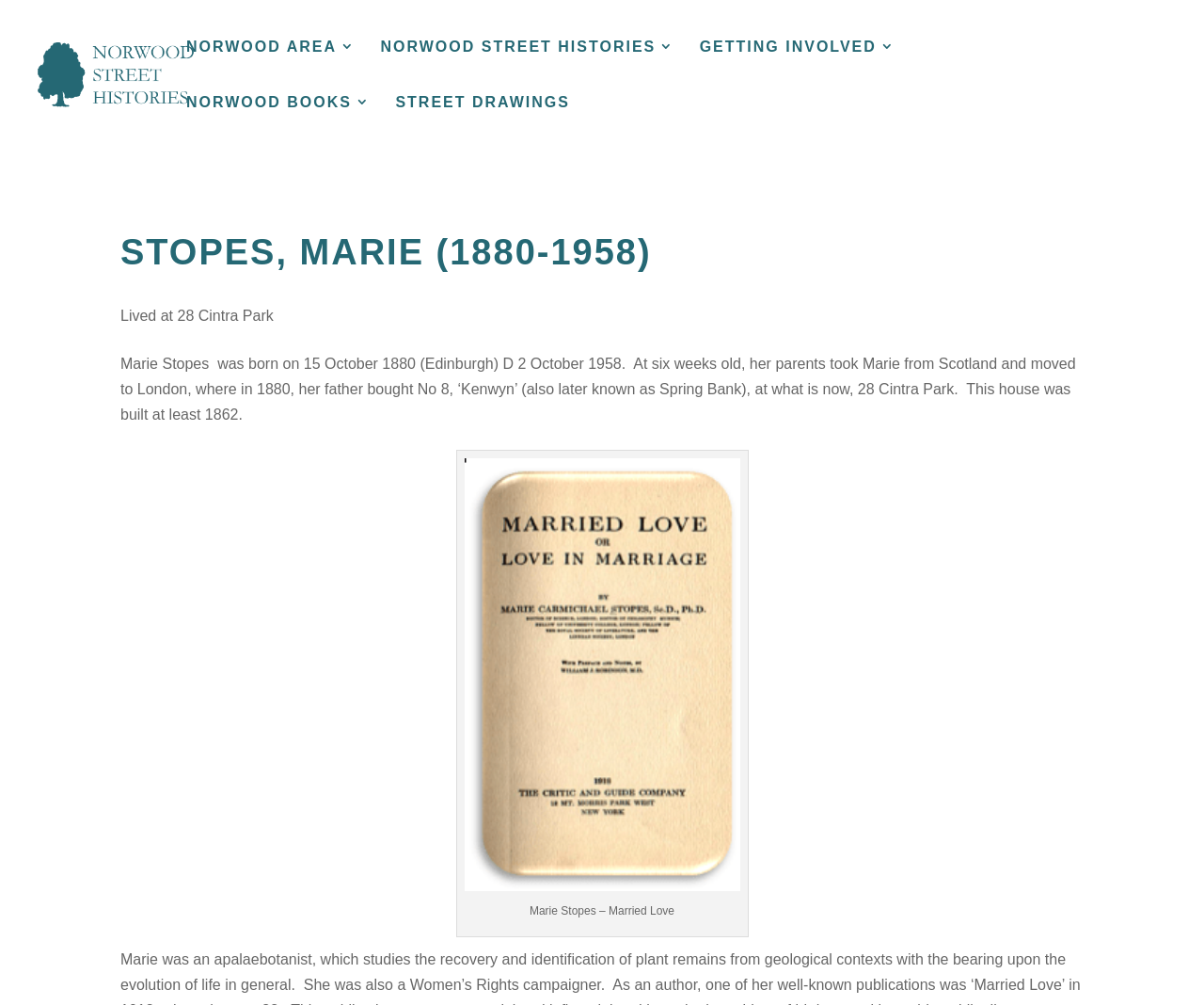What is the name of the book written by Marie Stopes?
Refer to the image and provide a concise answer in one word or phrase.

Married Love